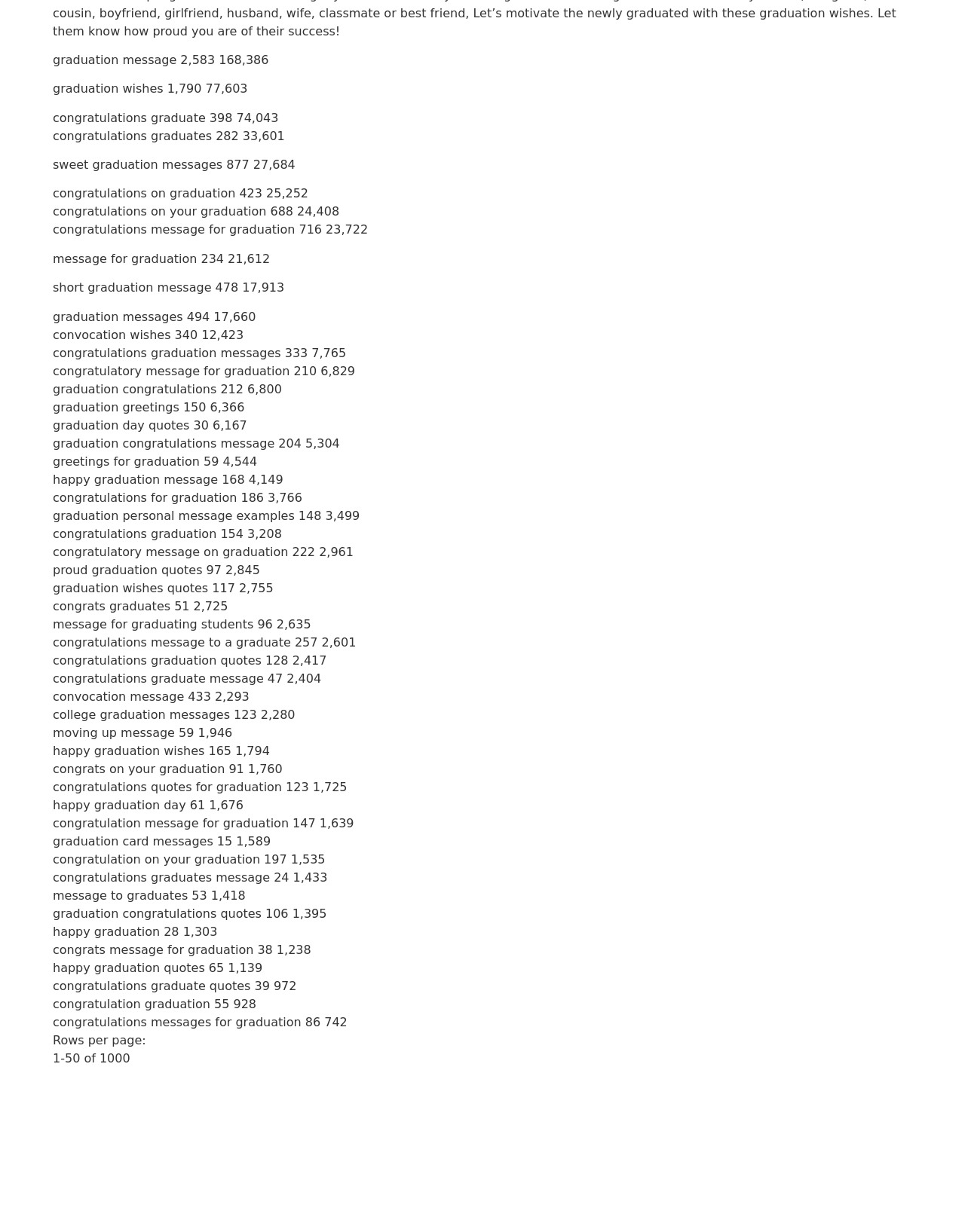How many graduation messages are listed on this page?
Based on the content of the image, thoroughly explain and answer the question.

The static text element at the bottom of the page indicates that it is showing '1-50 of 1000' results, implying that there are 50 graduation messages listed on this page.